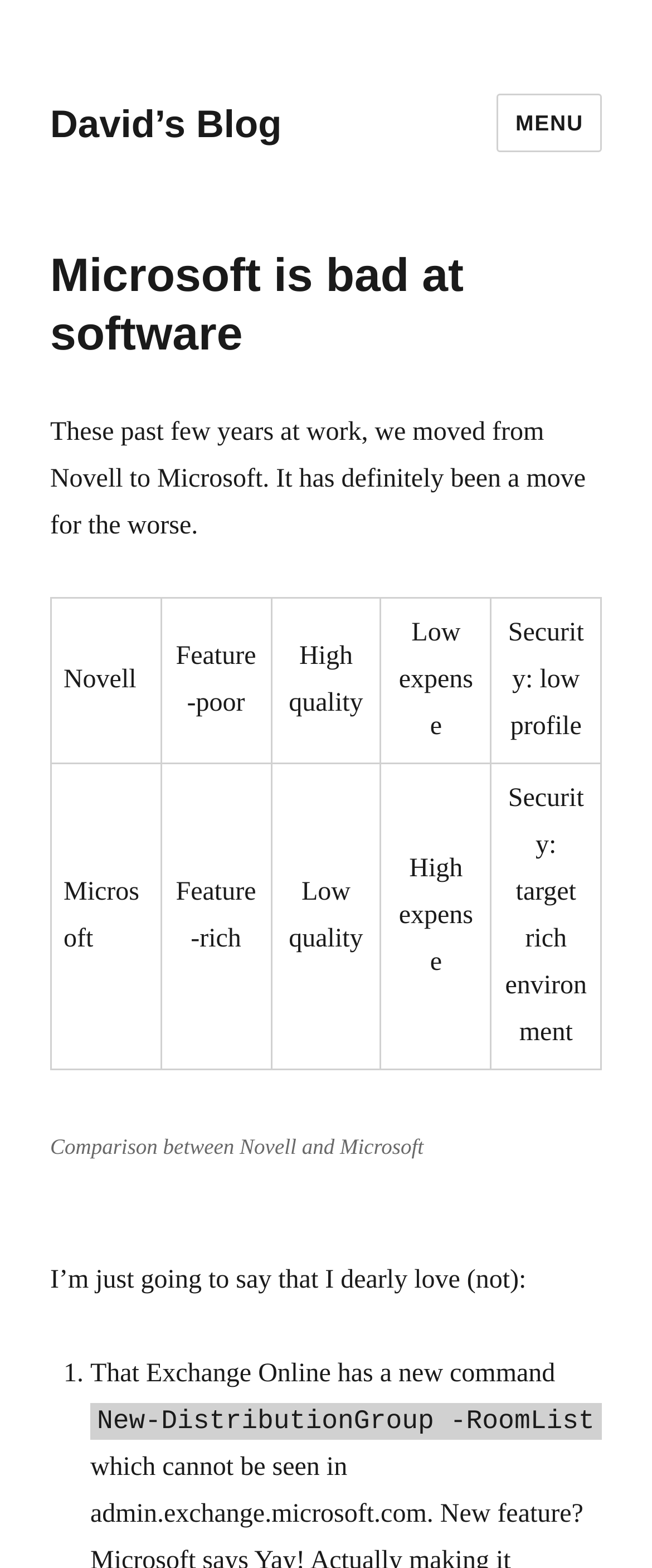Can you extract the primary headline text from the webpage?

Microsoft is bad at software